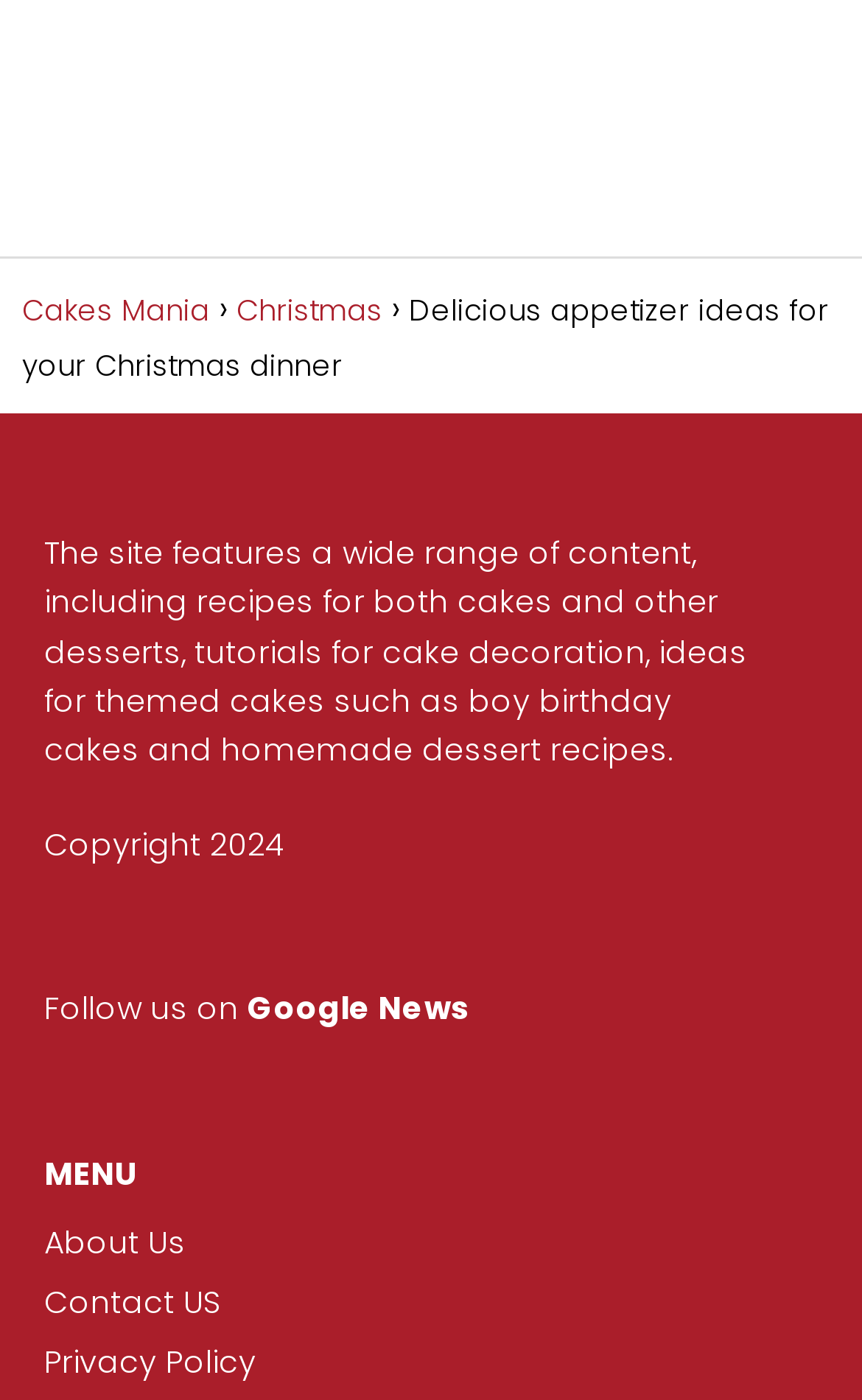Based on the image, provide a detailed and complete answer to the question: 
What is the name of the website?

The name of the website can be found in the top-left corner of the webpage, where it says 'Cakes Mania' in a link format.